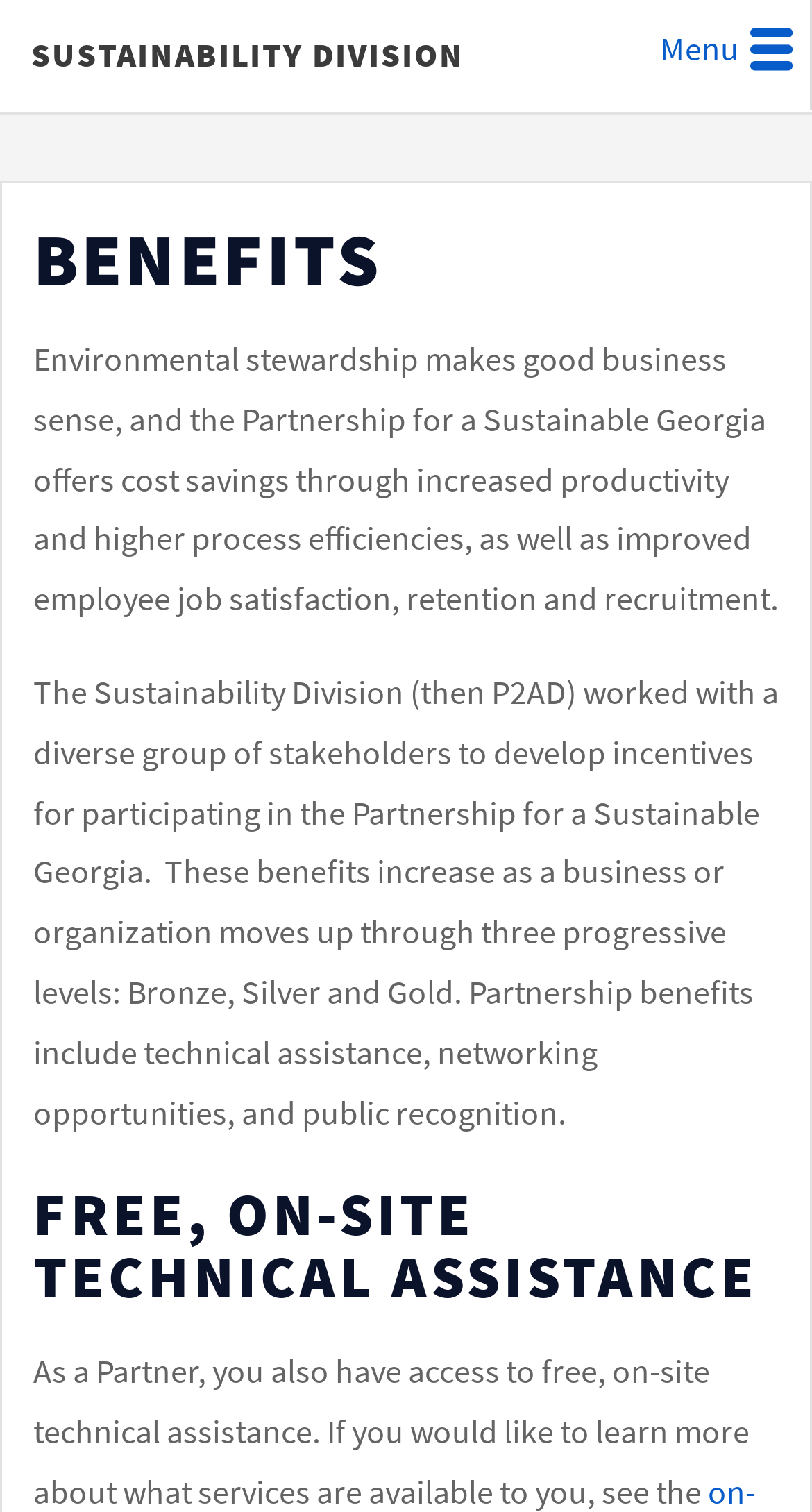Respond to the question with just a single word or phrase: 
What type of assistance is available to partners?

Technical assistance